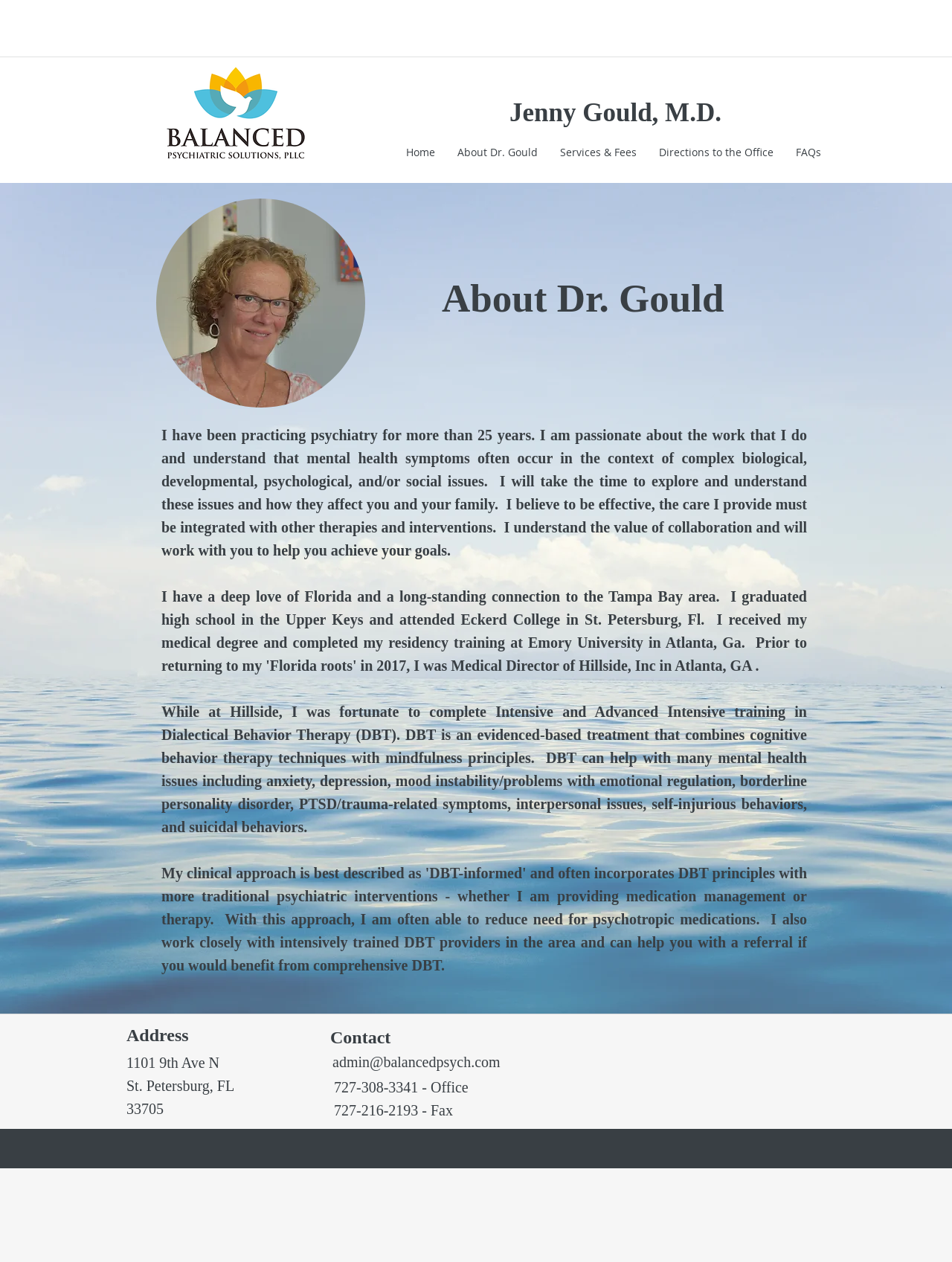Determine the bounding box coordinates for the UI element matching this description: "Home".

[0.415, 0.11, 0.469, 0.131]